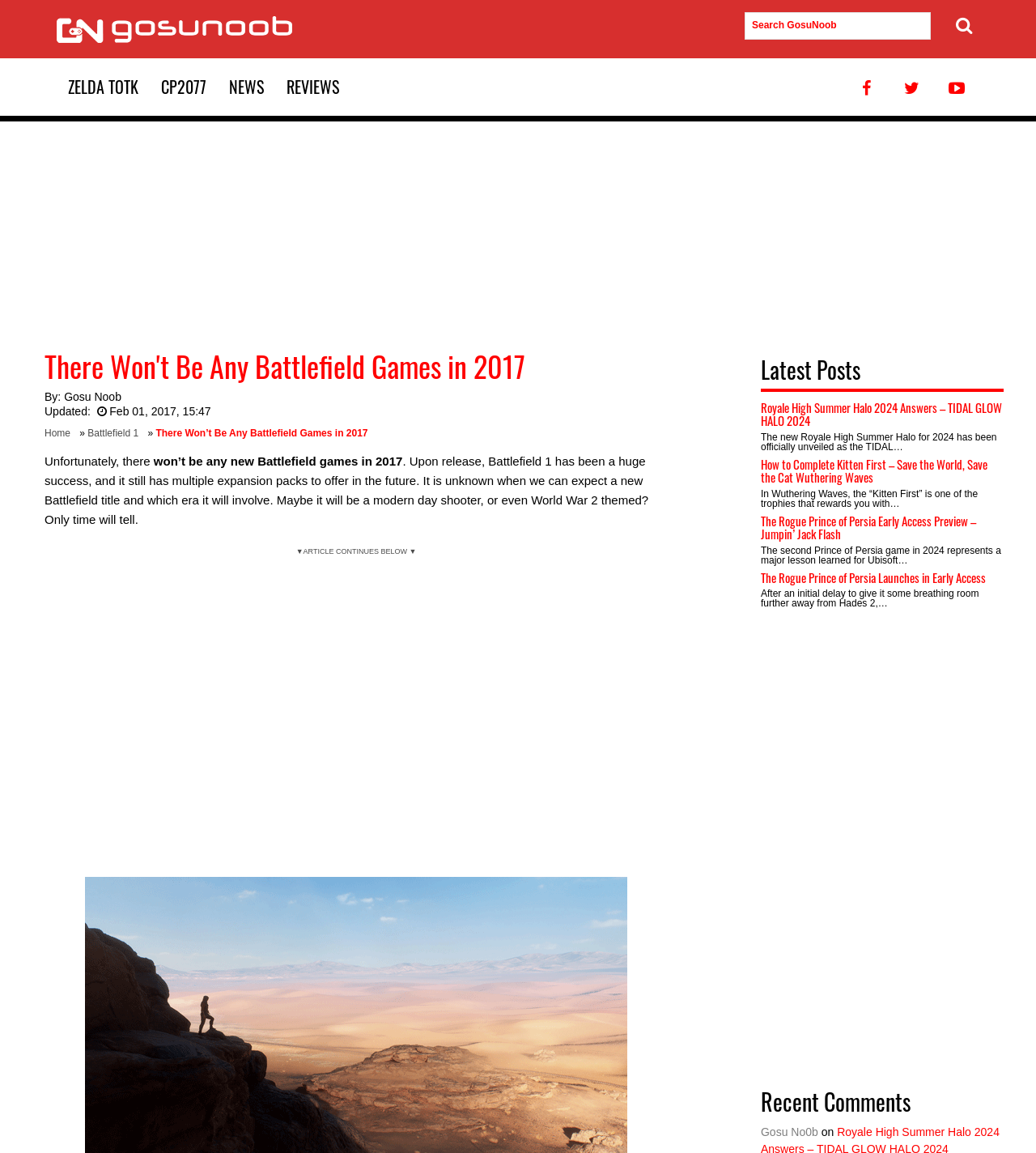Refer to the screenshot and answer the following question in detail:
What is the name of the website?

The name of the website can be found in the top-left corner of the webpage, where it says 'GosuNoob.com Video Game News & Guides'.